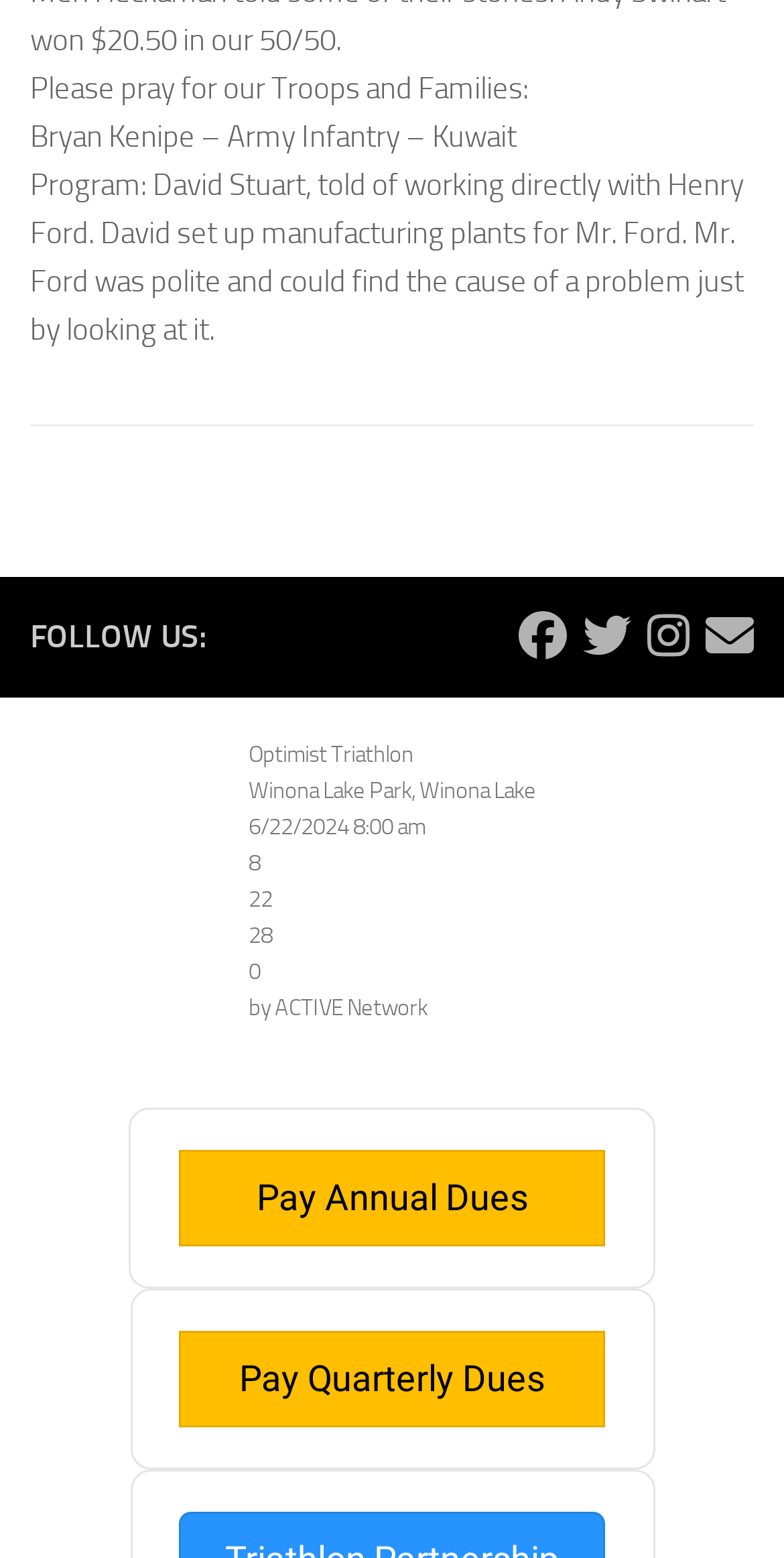Who is mentioned as working with Henry Ford?
Your answer should be a single word or phrase derived from the screenshot.

David Stuart